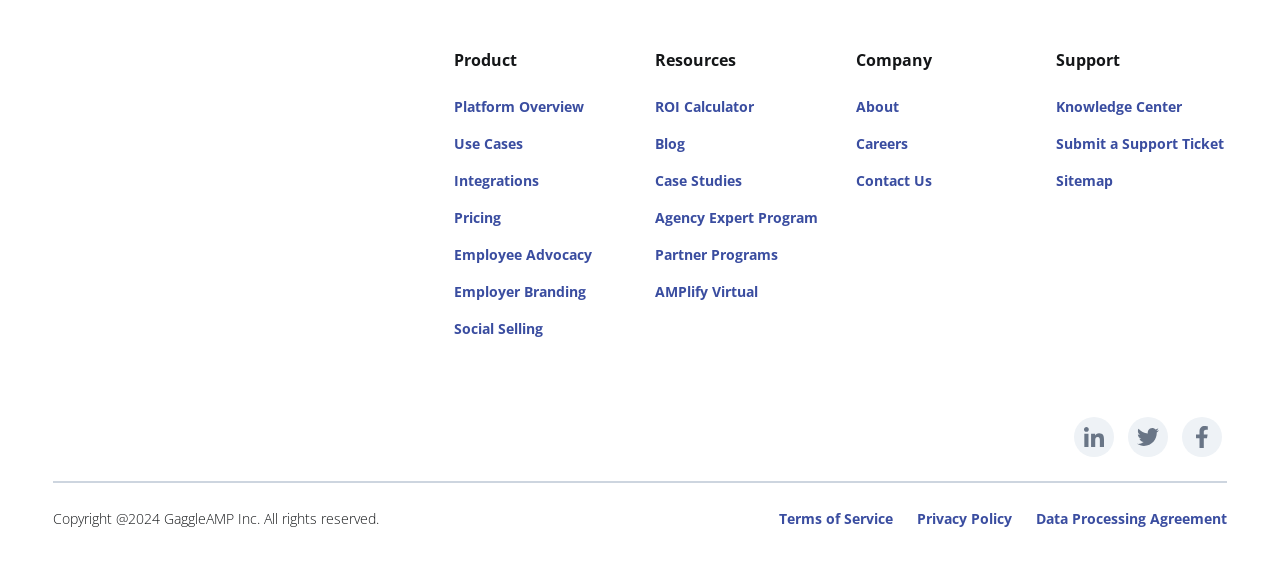Please find the bounding box coordinates of the element that you should click to achieve the following instruction: "Navigate to Product". The coordinates should be presented as four float numbers between 0 and 1: [left, top, right, bottom].

[0.355, 0.083, 0.488, 0.125]